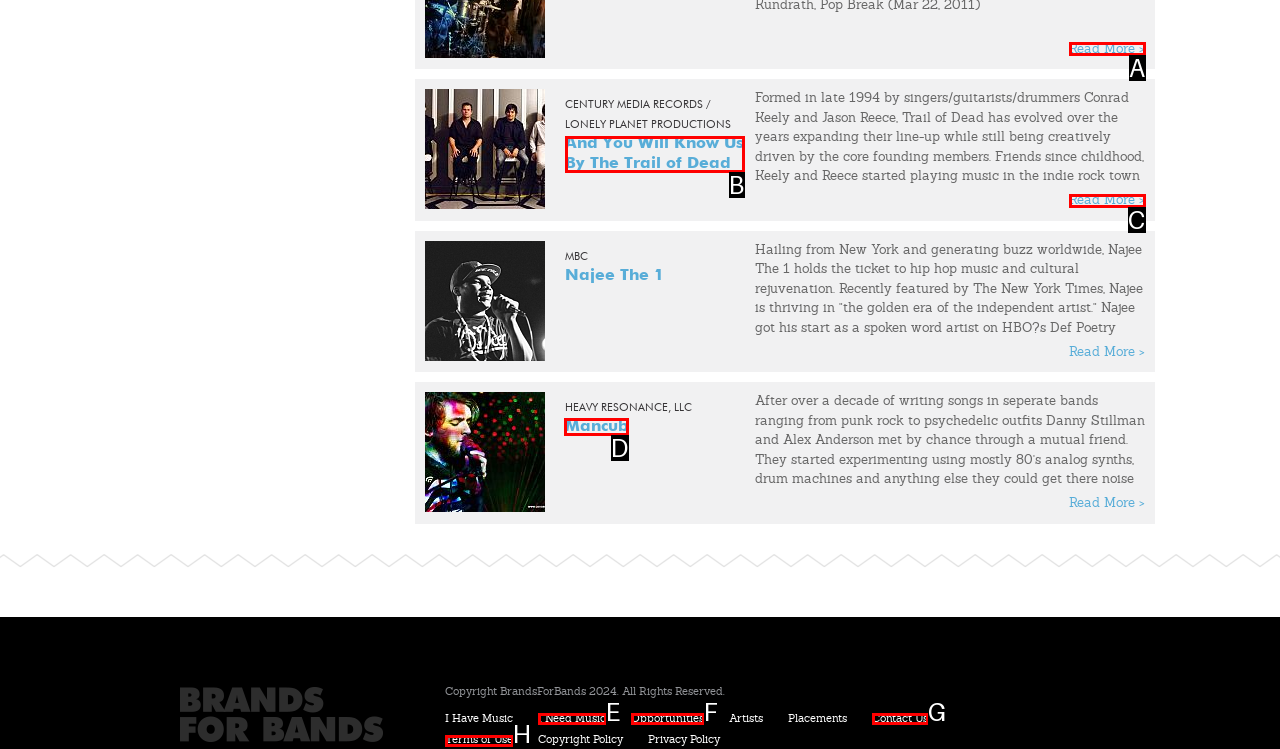Choose the UI element to click on to achieve this task: Explore Mancub's music. Reply with the letter representing the selected element.

D